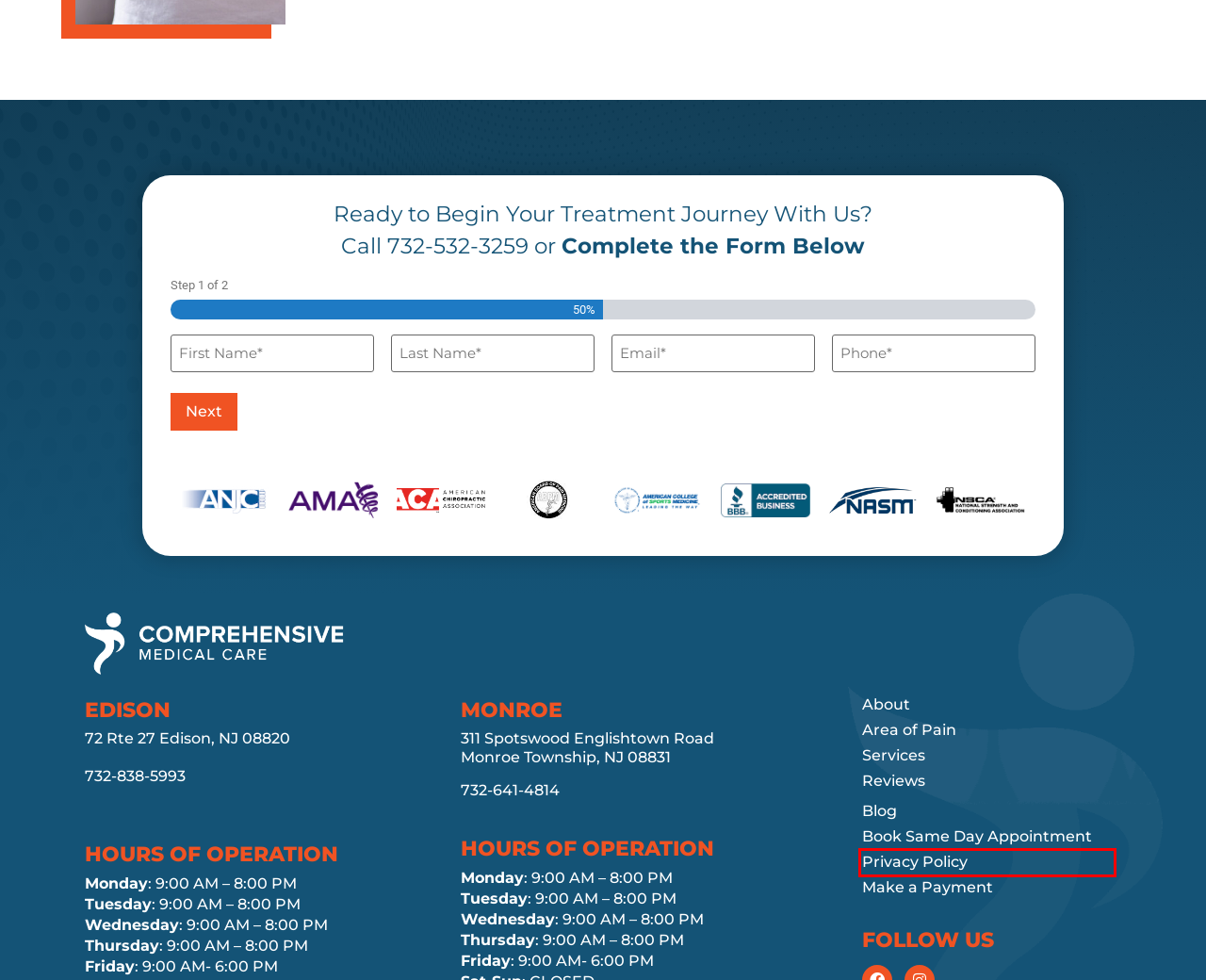You are given a screenshot of a webpage with a red rectangle bounding box around a UI element. Select the webpage description that best matches the new webpage after clicking the element in the bounding box. Here are the candidates:
A. Contact Us | Comprehensive Medical Care | New Jersey
B. Privacy Policy | Comprehensive Medical Care
C. Area of Pain | Comprehensive Medical Care | New Jersey
D. About Us - Comprehensive Medical Care
E. Phreesia
F. Comprehensive Medical Care | Physical Therapy | New Jersey
G. Full-Service Digital Marketing Agency - Adapting Social
H. Blog | Comprehensive Medical Care | New Jersey

B